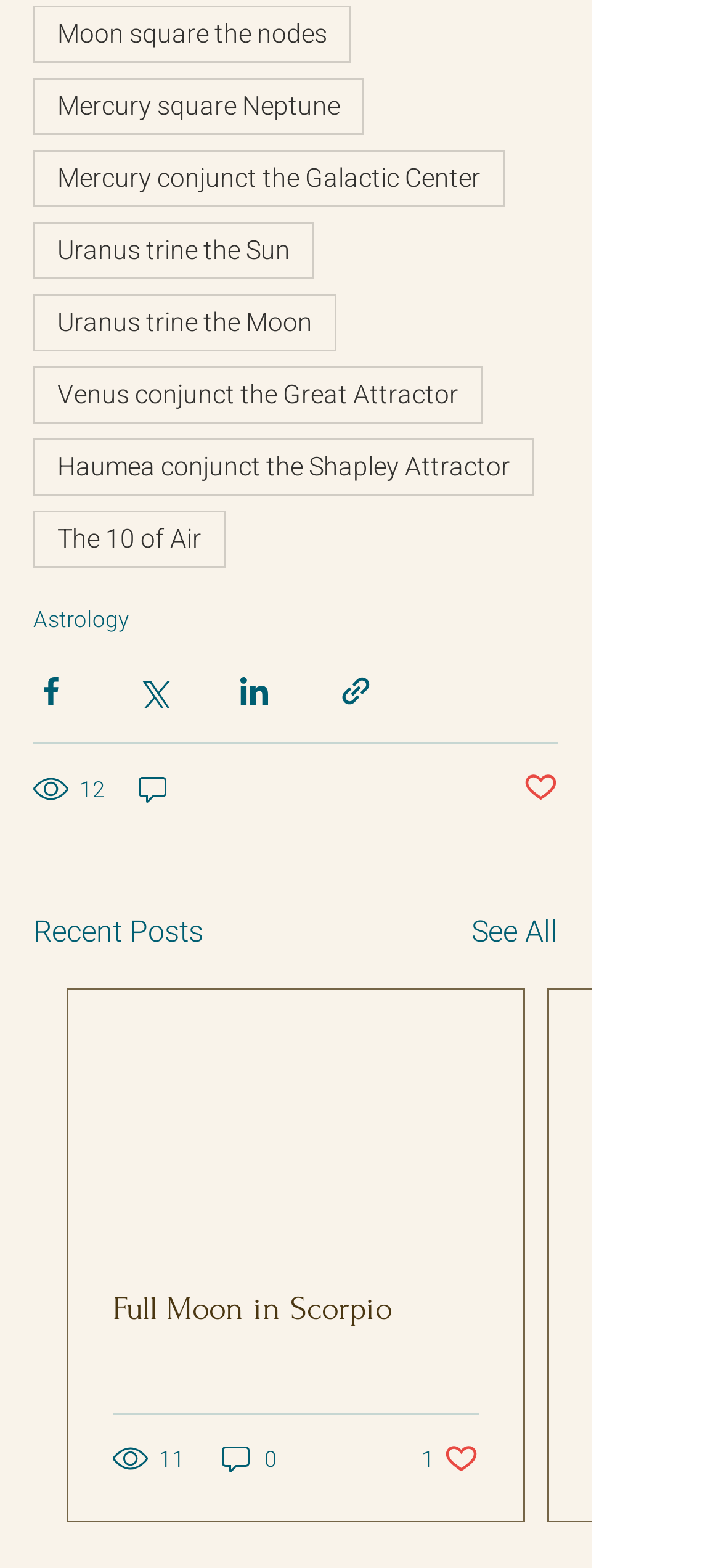Locate the bounding box coordinates of the area that needs to be clicked to fulfill the following instruction: "Like the post". The coordinates should be in the format of four float numbers between 0 and 1, namely [left, top, right, bottom].

[0.726, 0.491, 0.774, 0.516]